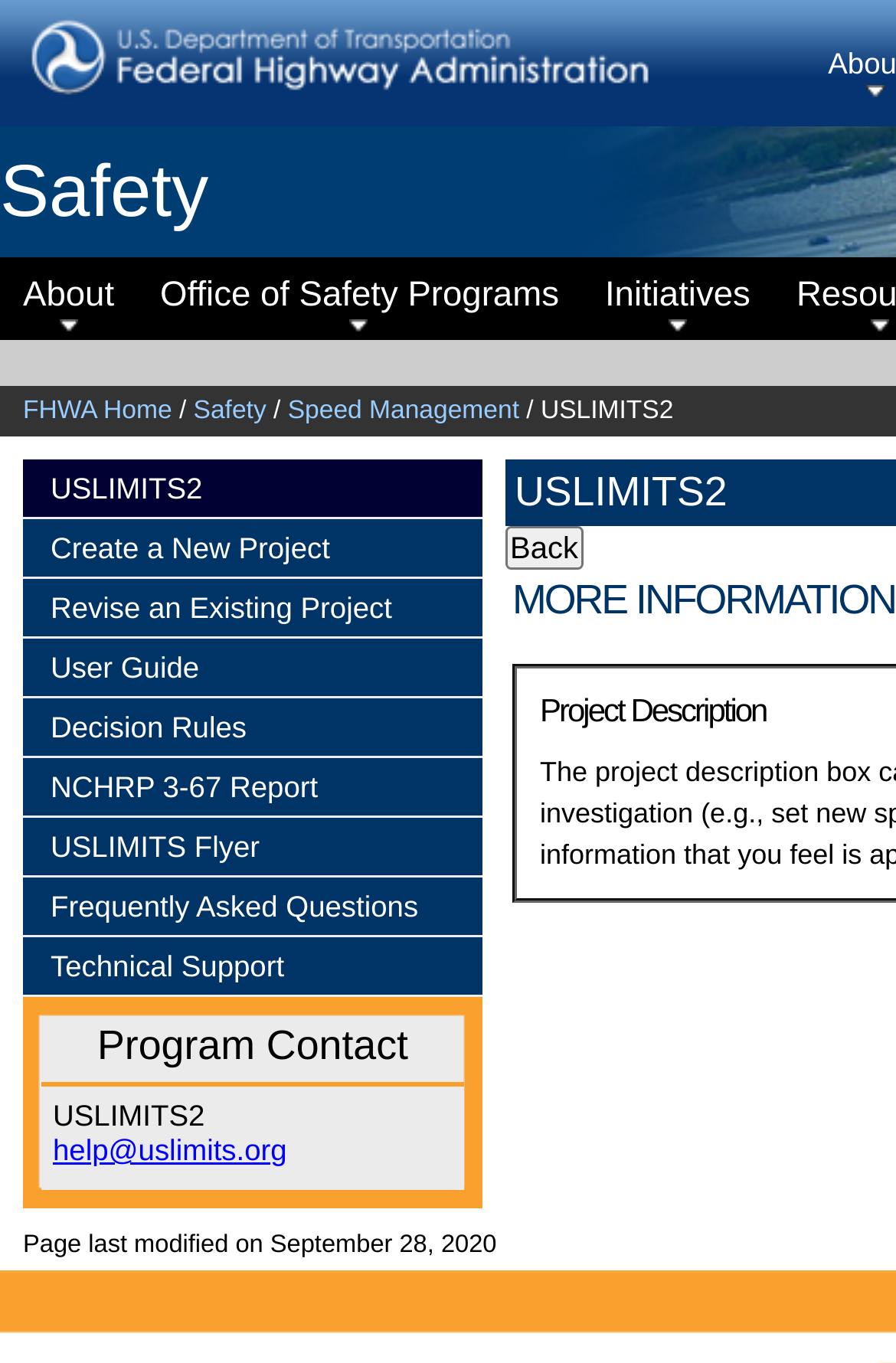Locate the coordinates of the bounding box for the clickable region that fulfills this instruction: "go back".

[0.564, 0.386, 0.65, 0.418]